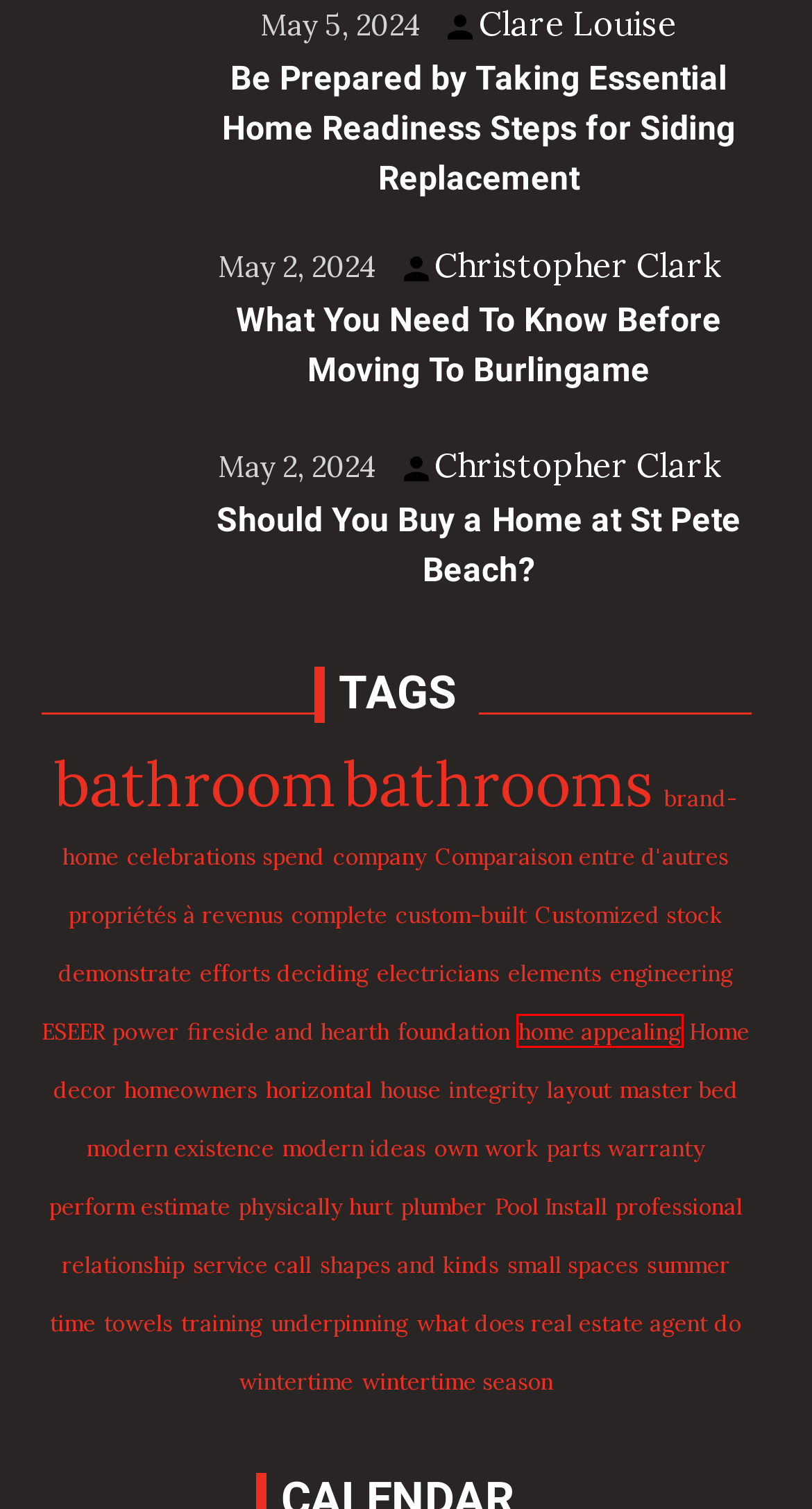Examine the screenshot of a webpage with a red bounding box around an element. Then, select the webpage description that best represents the new page after clicking the highlighted element. Here are the descriptions:
A. underpinning Archives -
B. layout Archives -
C. home appealing Archives -
D. service call Archives -
E. celebrations spend Archives -
F. custom-built Archives -
G. wintertime Archives -
H. parts warranty Archives -

C